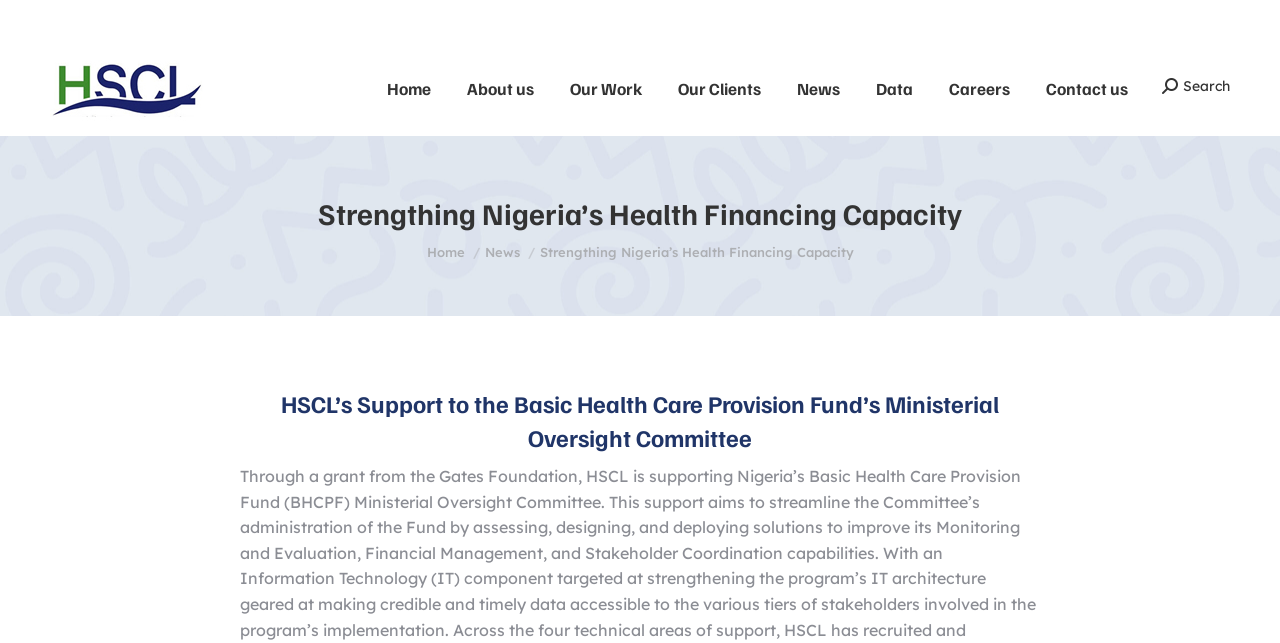Identify the bounding box of the HTML element described here: "Data". Provide the coordinates as four float numbers between 0 and 1: [left, top, right, bottom].

[0.681, 0.084, 0.716, 0.184]